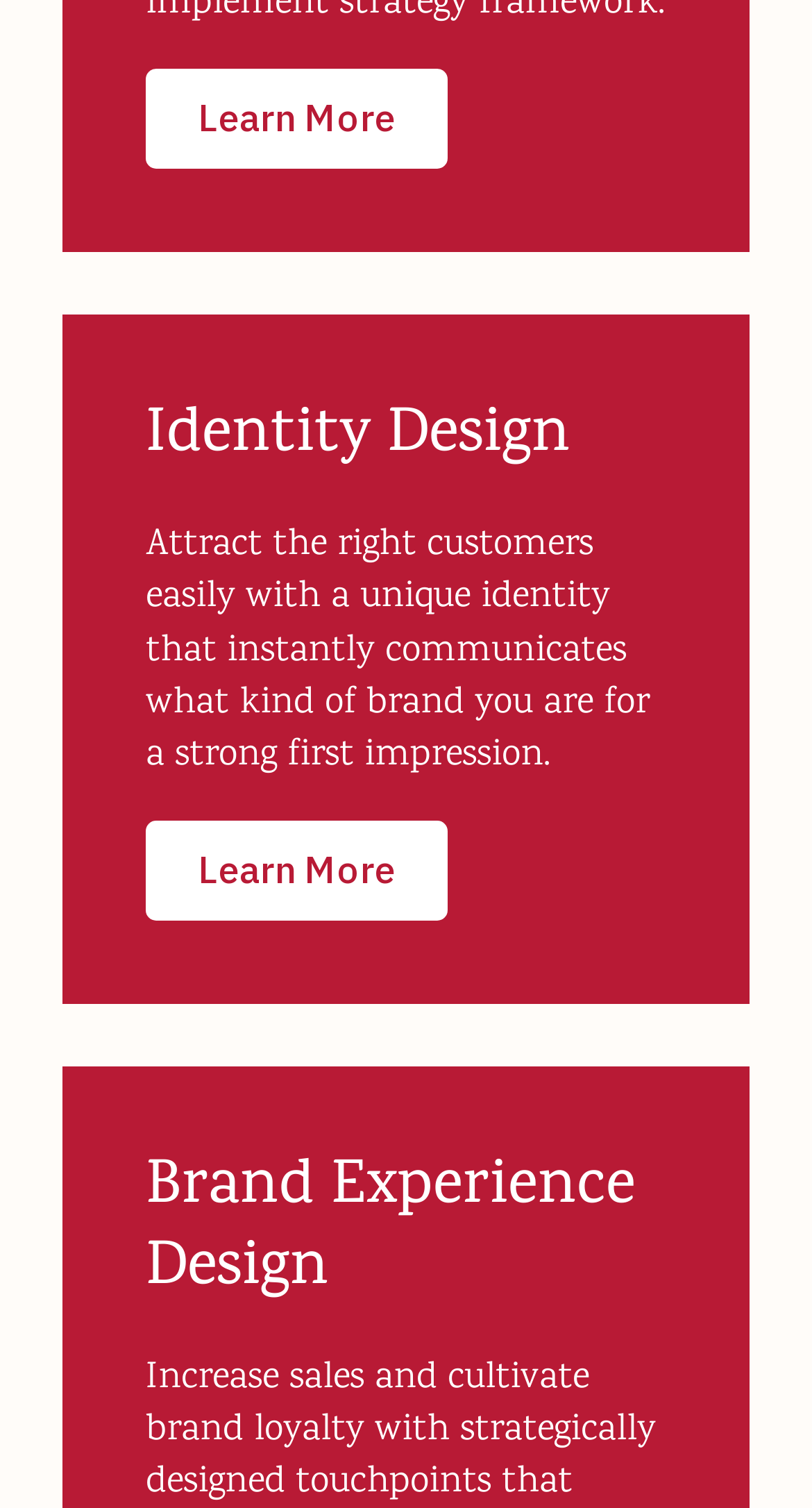Determine the bounding box for the HTML element described here: "Learn More". The coordinates should be given as [left, top, right, bottom] with each number being a float between 0 and 1.

[0.179, 0.046, 0.551, 0.112]